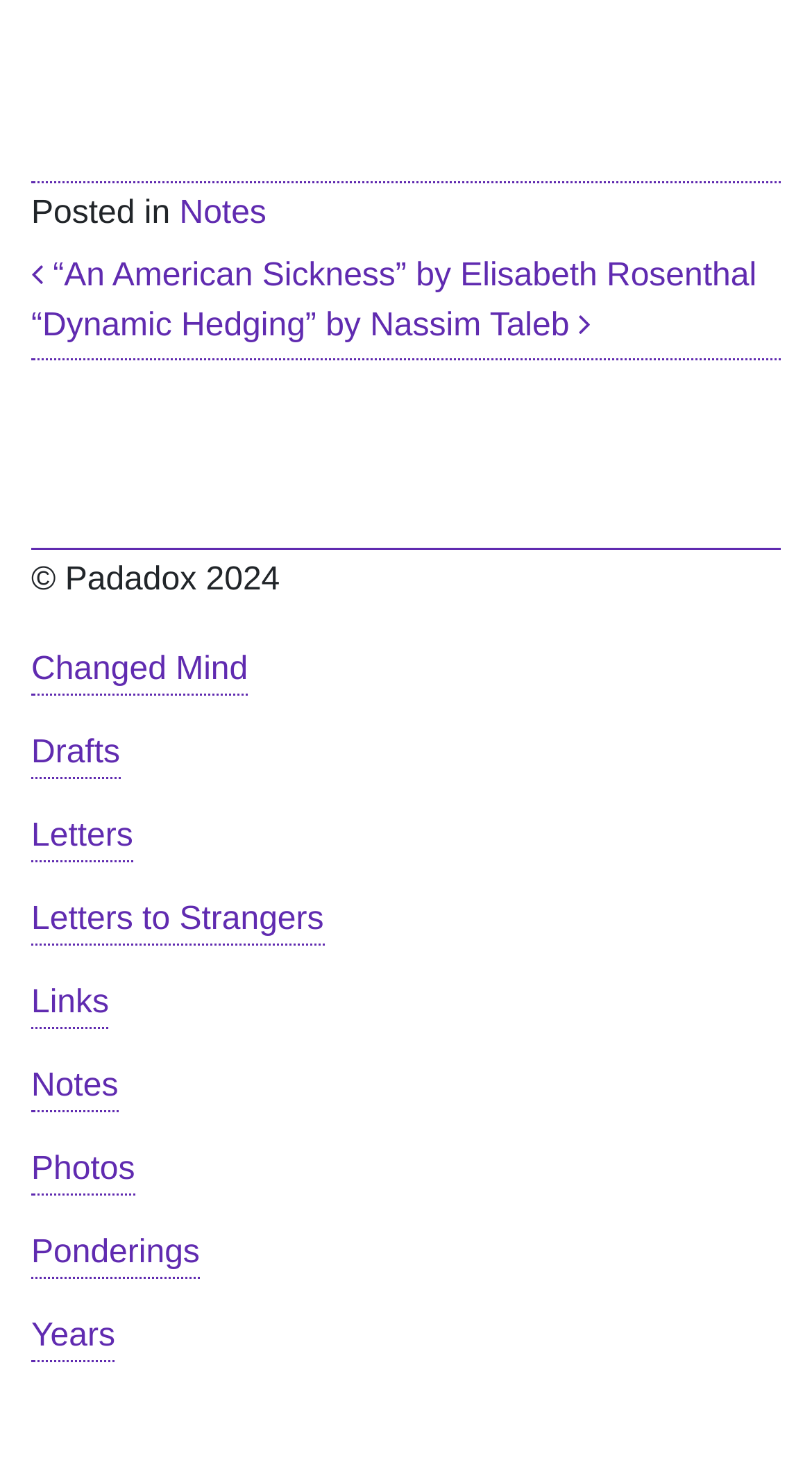What is the copyright year of Padadox?
Give a one-word or short phrase answer based on the image.

2024